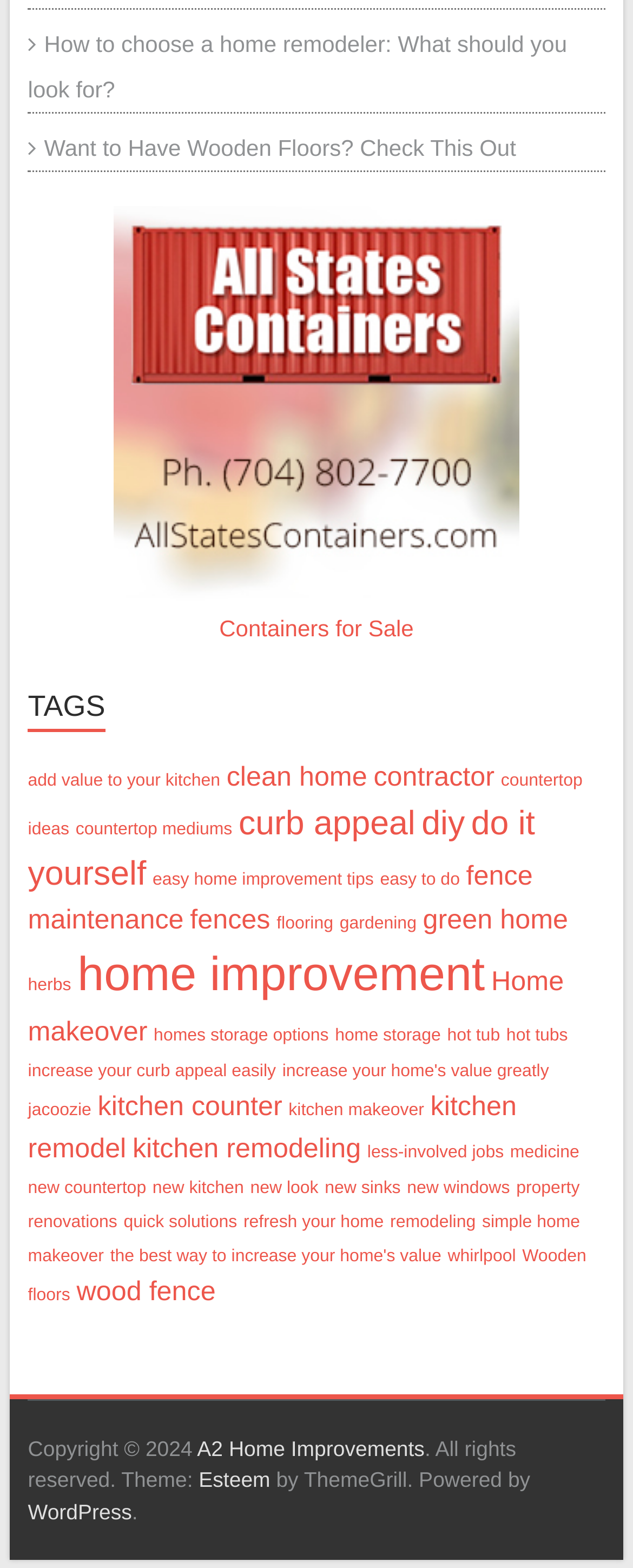Please provide the bounding box coordinates for the element that needs to be clicked to perform the following instruction: "Click on 'How to choose a home remodeler: What should you look for?'". The coordinates should be given as four float numbers between 0 and 1, i.e., [left, top, right, bottom].

[0.044, 0.02, 0.896, 0.066]